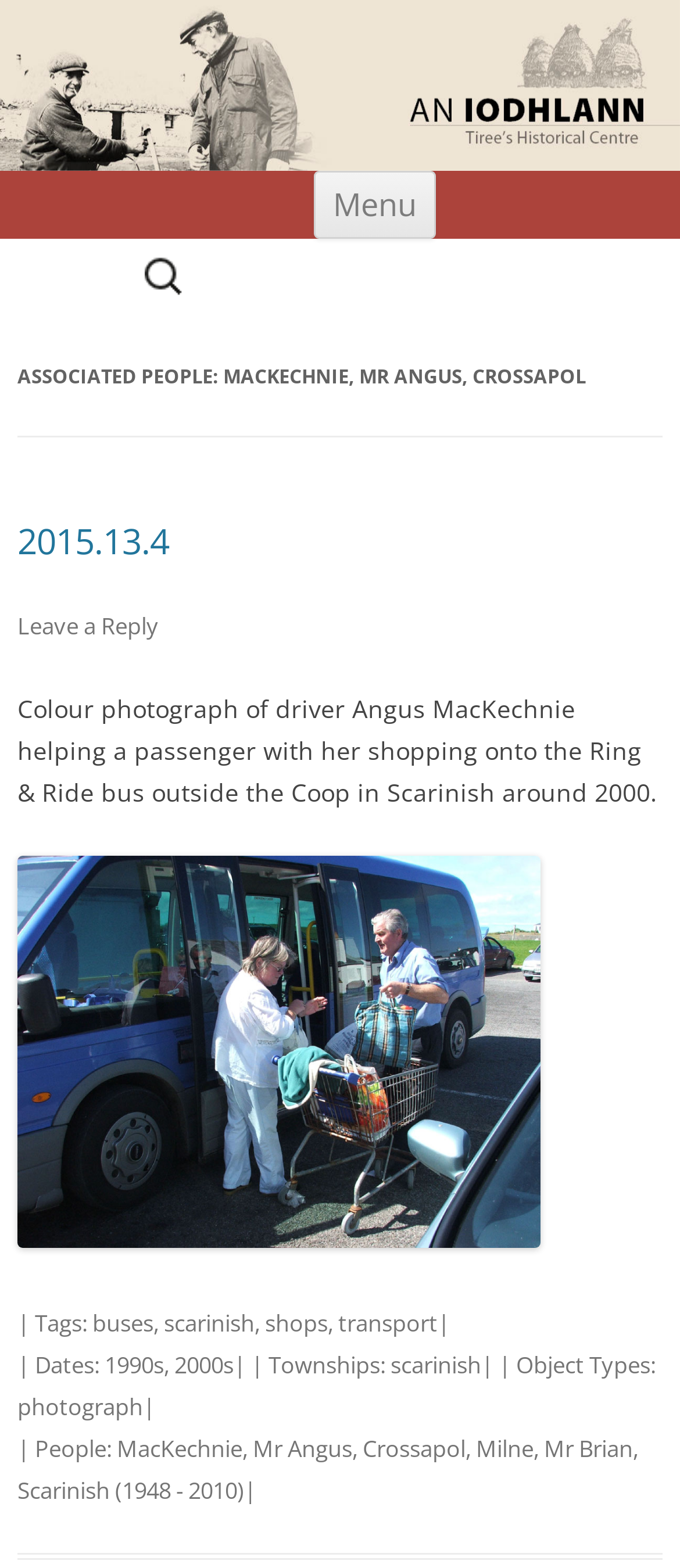Highlight the bounding box coordinates of the element that should be clicked to carry out the following instruction: "View the image". The coordinates must be given as four float numbers ranging from 0 to 1, i.e., [left, top, right, bottom].

[0.026, 0.546, 0.795, 0.796]